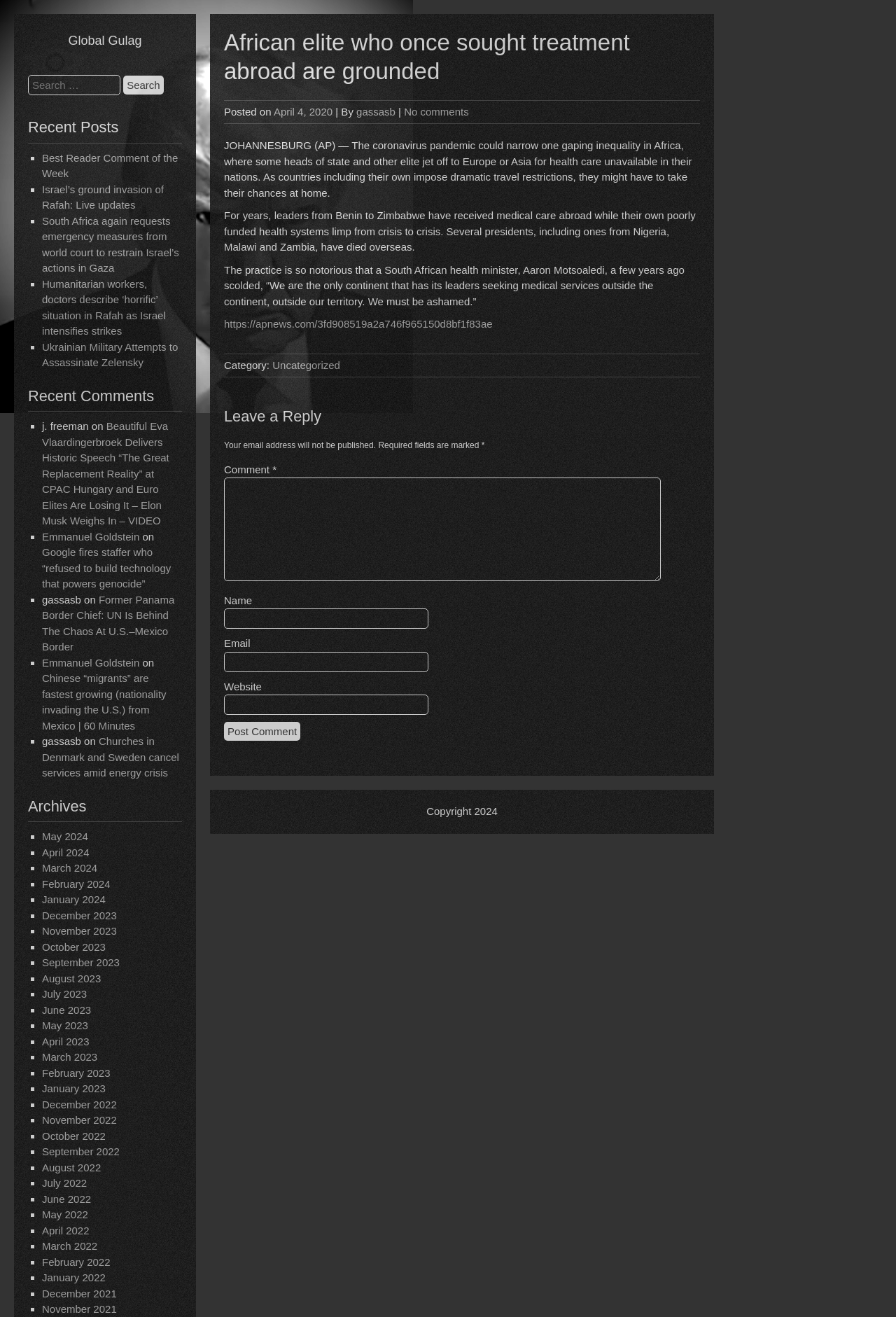Provide an in-depth caption for the contents of the webpage.

The webpage appears to be a news or blog website, with a focus on global events and politics. At the top, there is a heading "Global Gulag" and a search bar with a button labeled "Search". Below the search bar, there is a section titled "Recent Posts" with a list of article links, each preceded by a bullet point. The articles have titles such as "Best Reader Comment of the Week", "Israel’s ground invasion of Rafah: Live updates", and "Ukrainian Military Attempts to Assassinate Zelensky".

Further down the page, there is a section titled "Recent Comments" with a list of comments from users, each with a username and a link to the article they commented on. The comments are organized in a list with bullet points, and each comment has a timestamp indicated by the text "on" followed by the date.

Below the comments section, there is a section titled "Archives" with a list of links to archived articles, organized by month and year. The list goes back to December 2022, with each month having a separate link.

Throughout the page, there are no images, but there are many links to articles and comments. The layout is organized and easy to navigate, with clear headings and concise text.